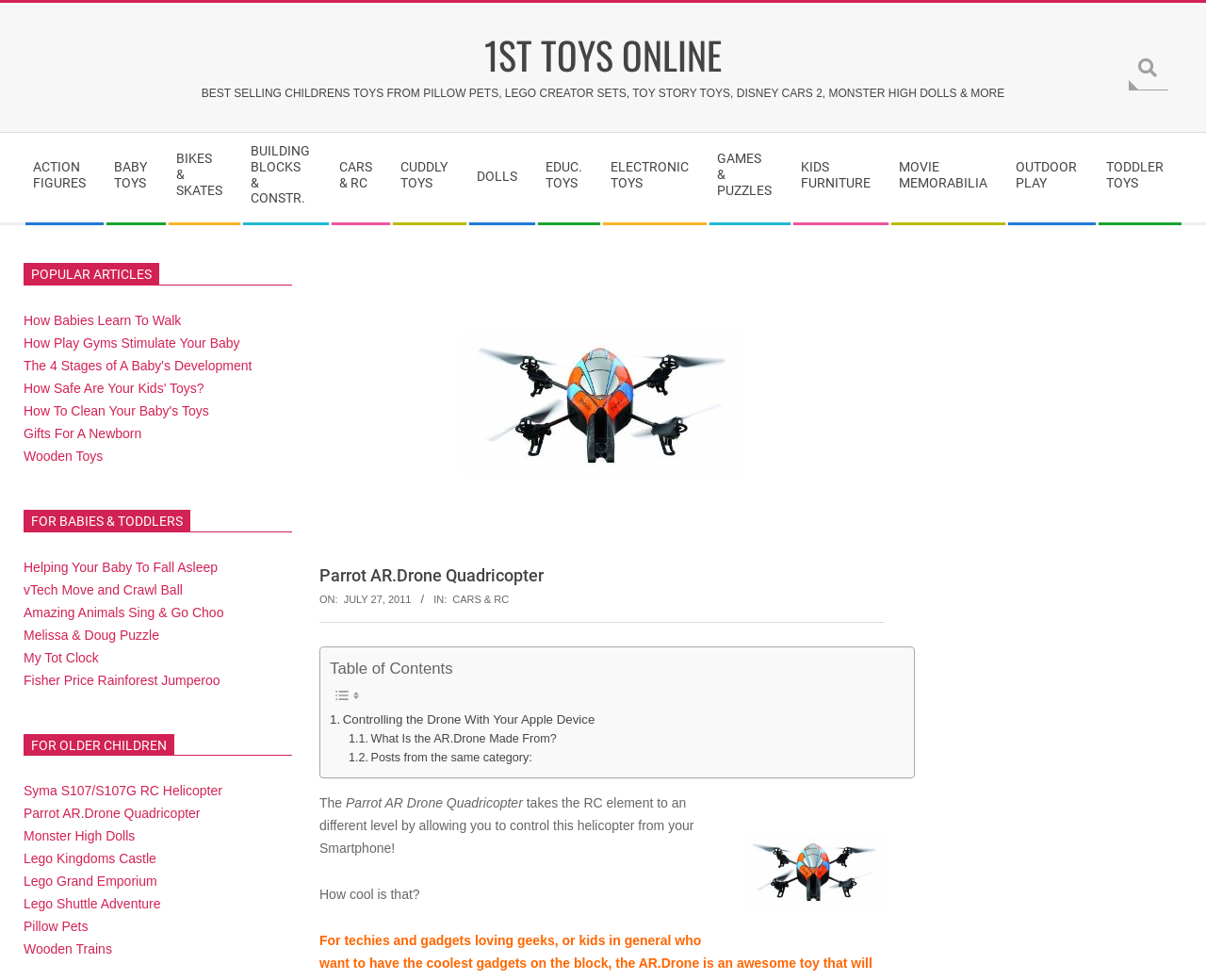Identify the bounding box coordinates of the region I need to click to complete this instruction: "Learn about Controlling the Drone With Your Apple Device".

[0.273, 0.724, 0.493, 0.744]